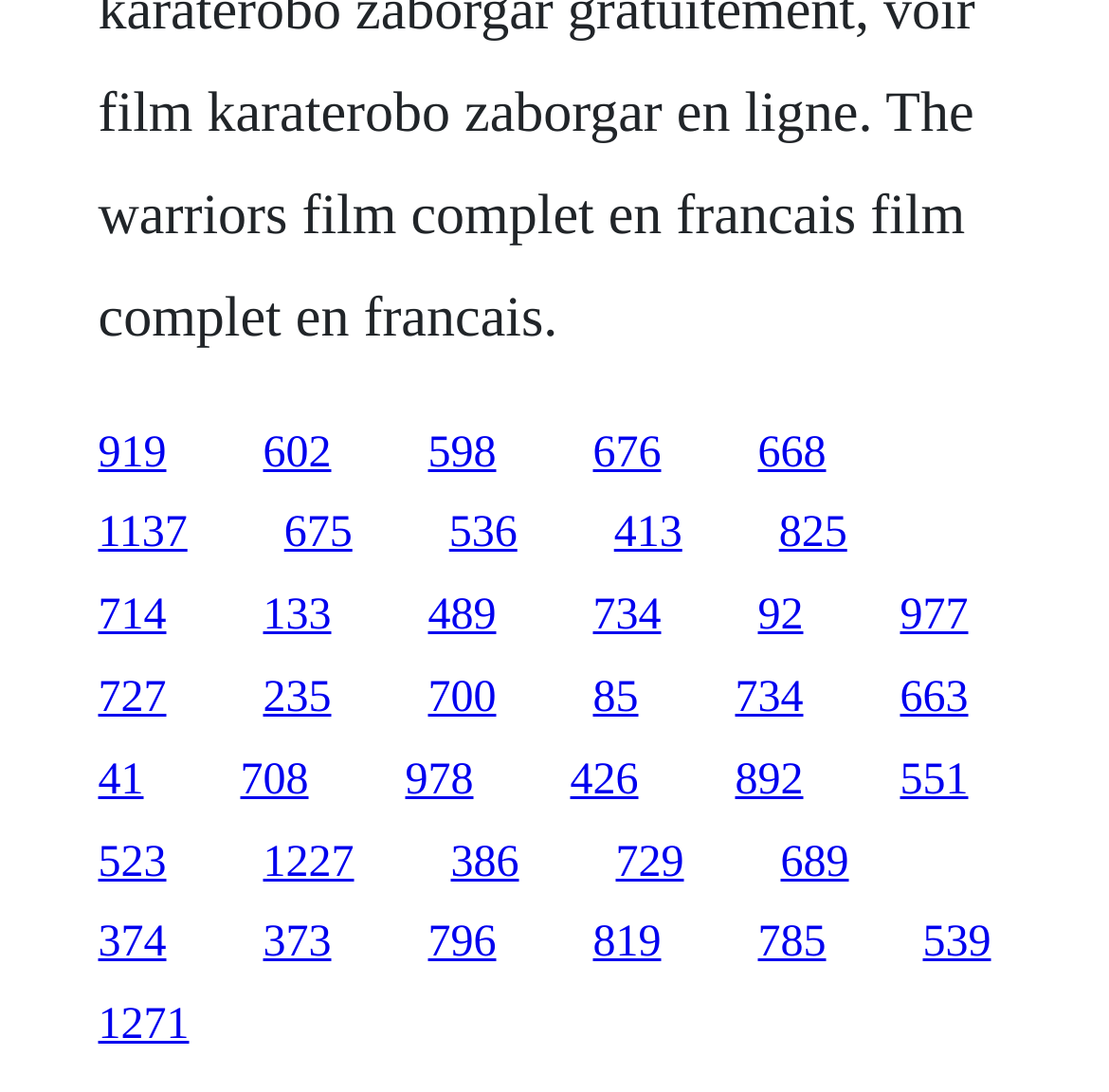Are the links arranged in a single row?
Examine the screenshot and reply with a single word or phrase.

No